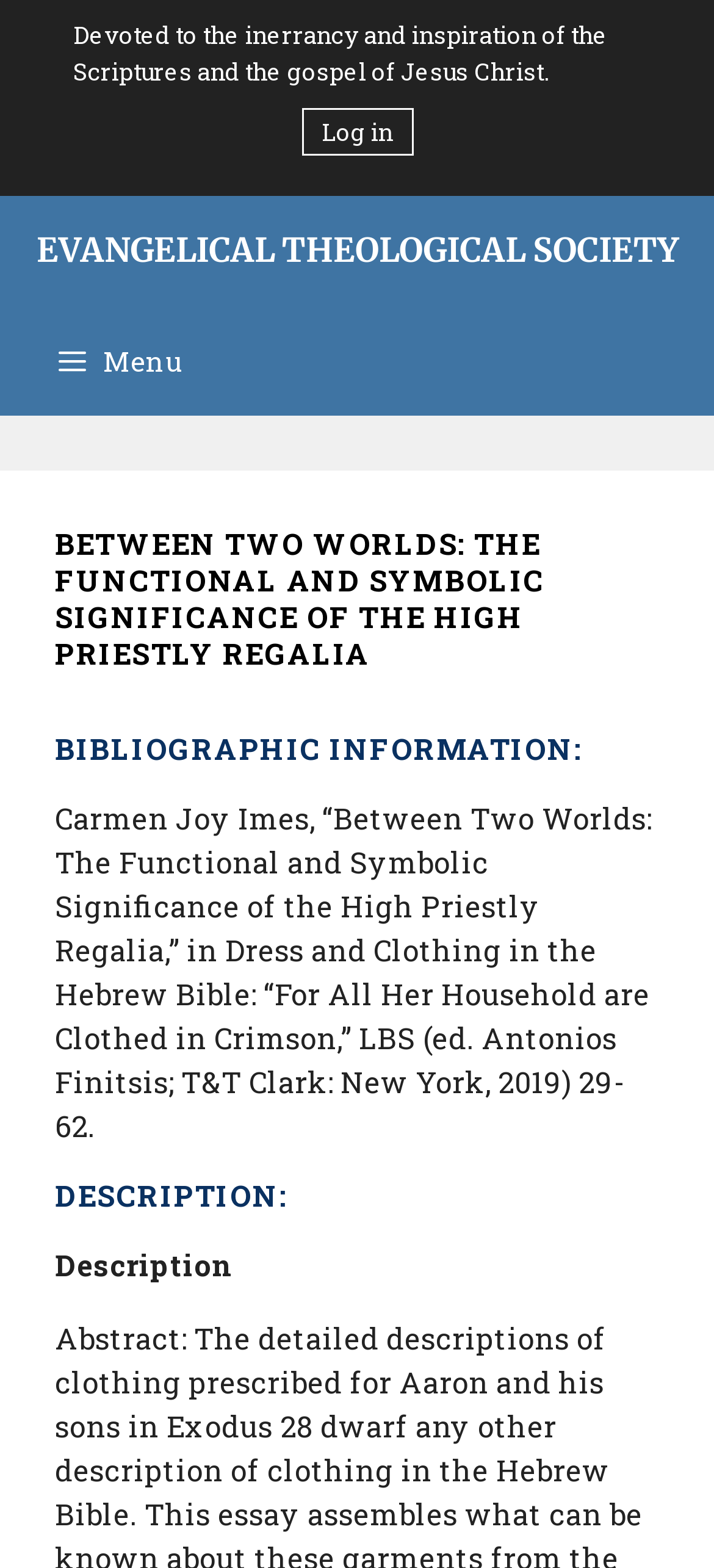Using the provided element description: "Log in", determine the bounding box coordinates of the corresponding UI element in the screenshot.

[0.422, 0.069, 0.578, 0.099]